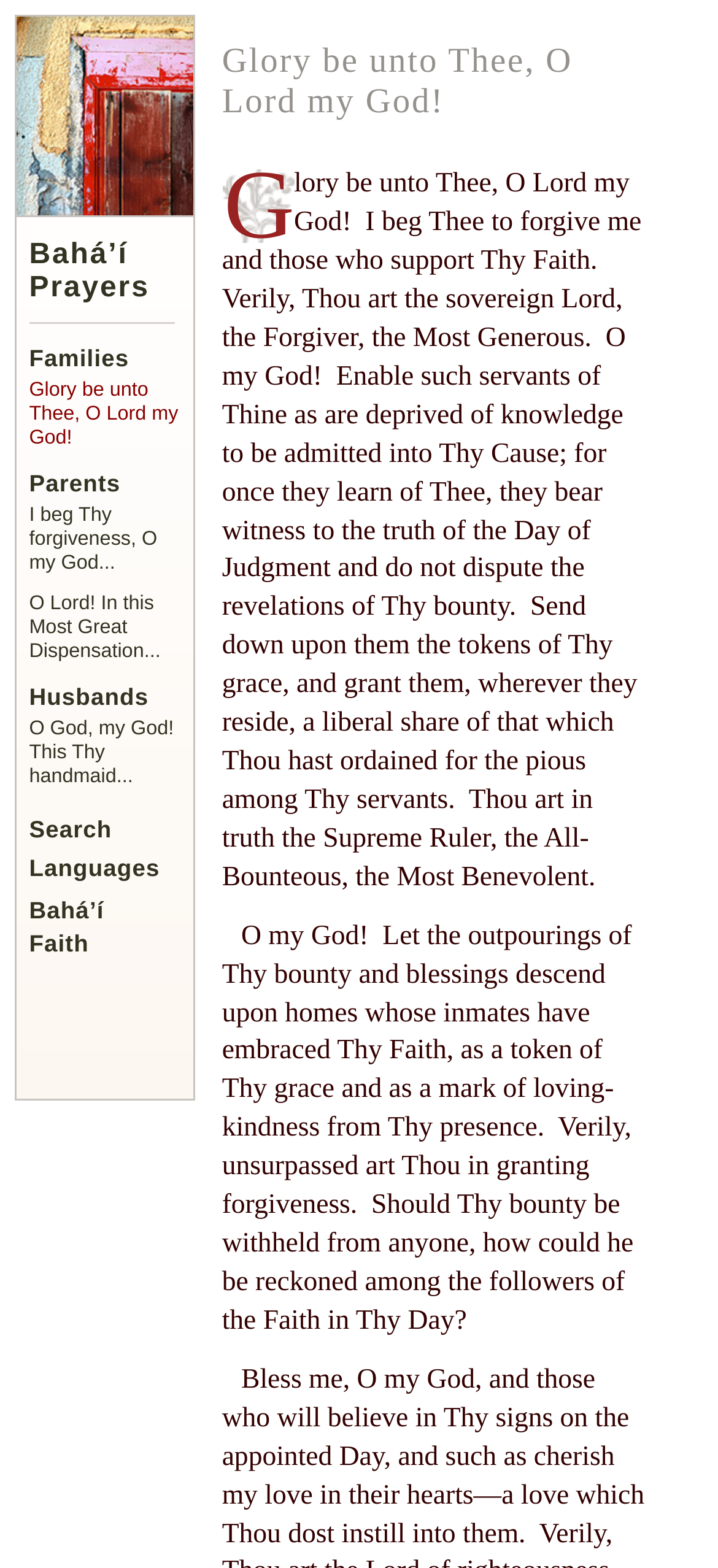Please locate the clickable area by providing the bounding box coordinates to follow this instruction: "Read the prayer 'Glory be unto Thee, O Lord my God!'".

[0.309, 0.027, 0.905, 0.078]